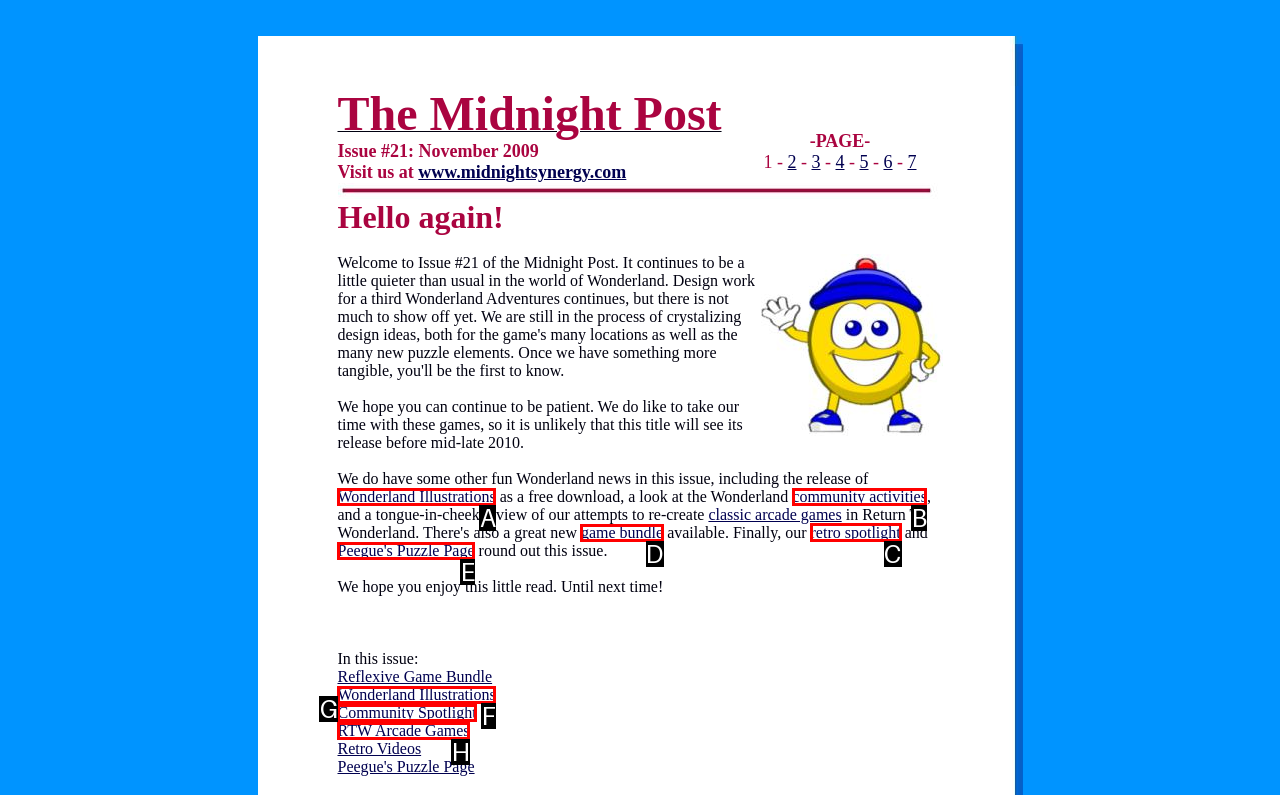Select the option I need to click to accomplish this task: Read the retro spotlight
Provide the letter of the selected choice from the given options.

C